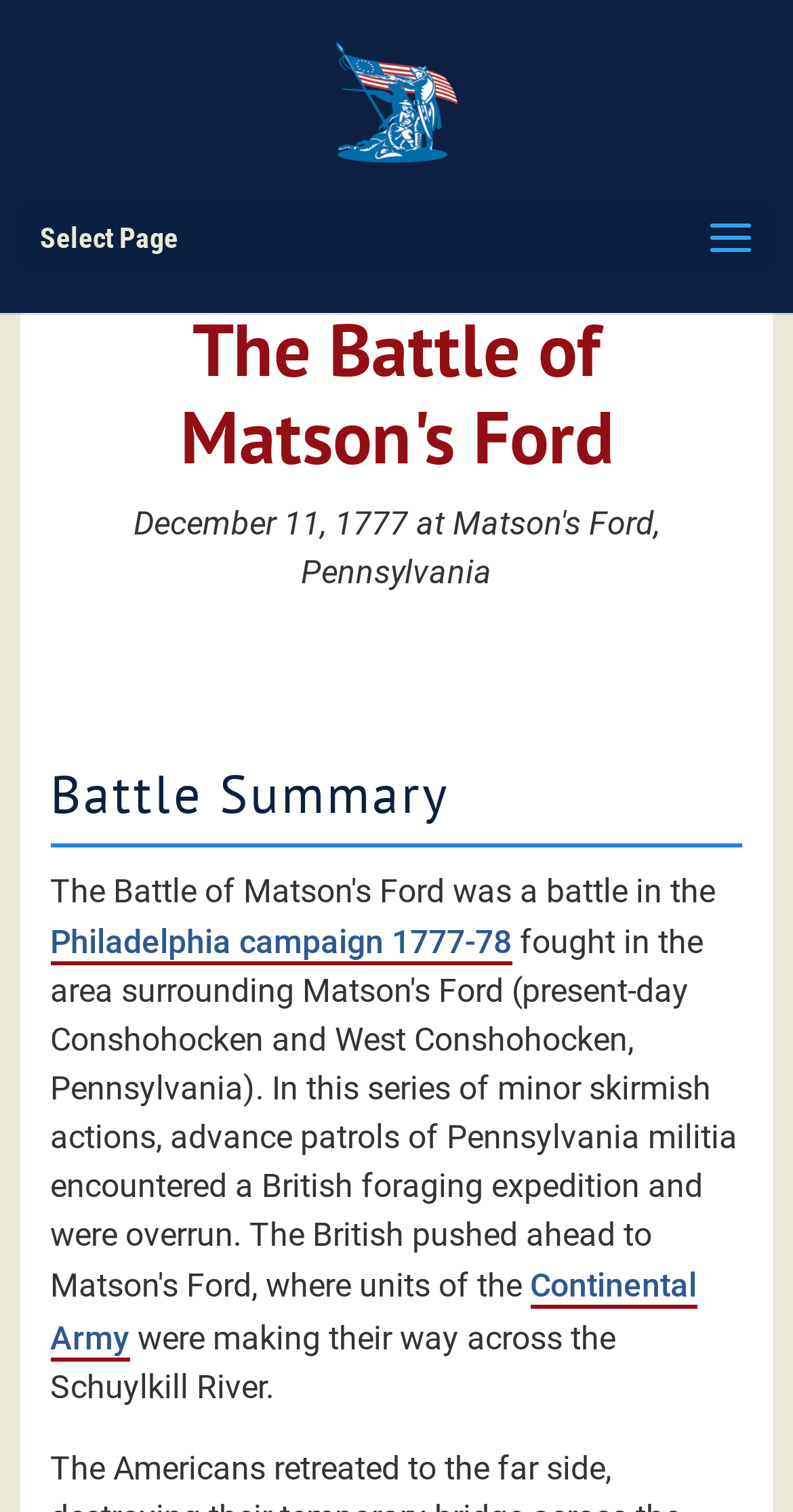What river were the Continental Army making their way across?
Could you give a comprehensive explanation in response to this question?

I found the answer by reading the static text element on the page, which says 'were making their way across the Schuylkill River.' This text is part of the battle summary, indicating that the Schuylkill River is relevant to the battle.